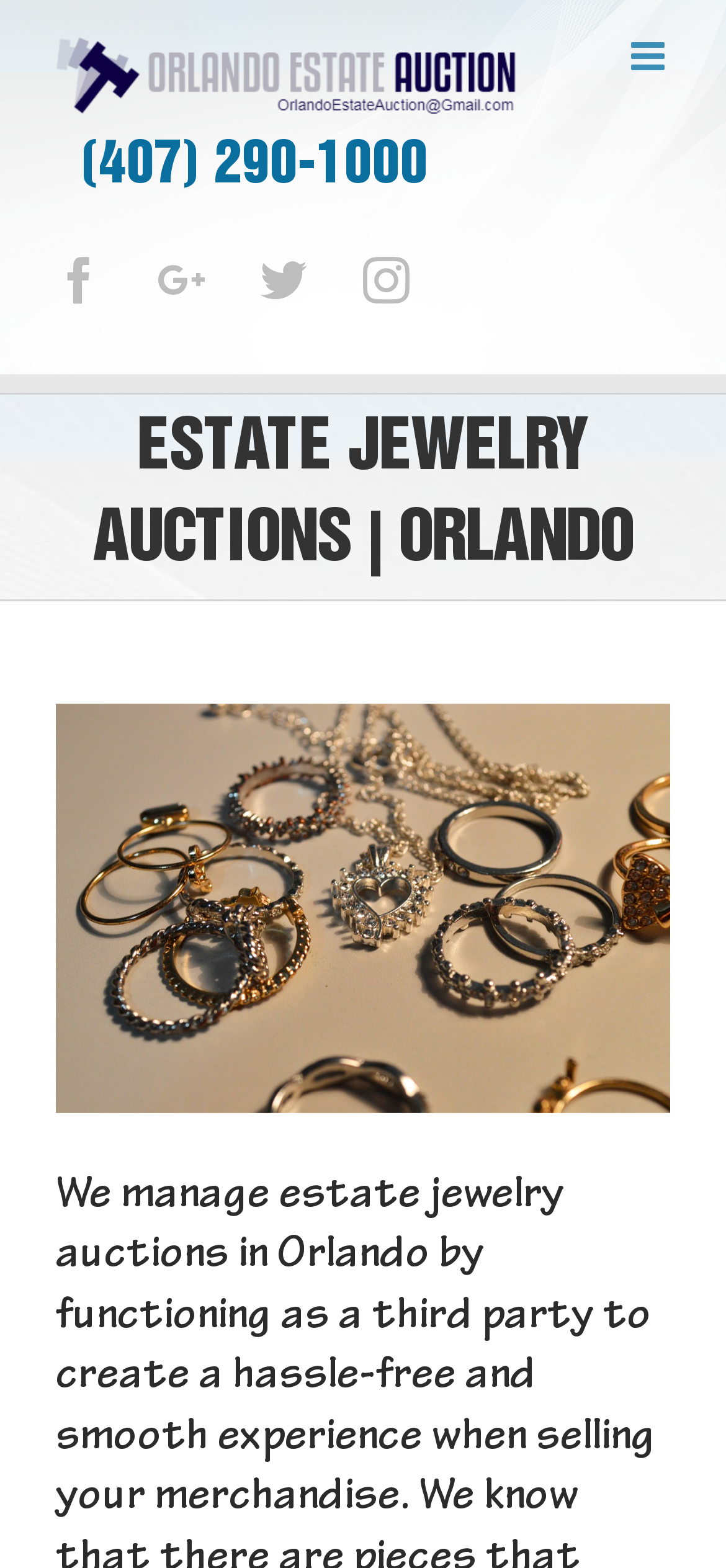Can you determine the bounding box coordinates of the area that needs to be clicked to fulfill the following instruction: "Click the Orlando Estate Auction Logo"?

[0.077, 0.024, 0.712, 0.072]